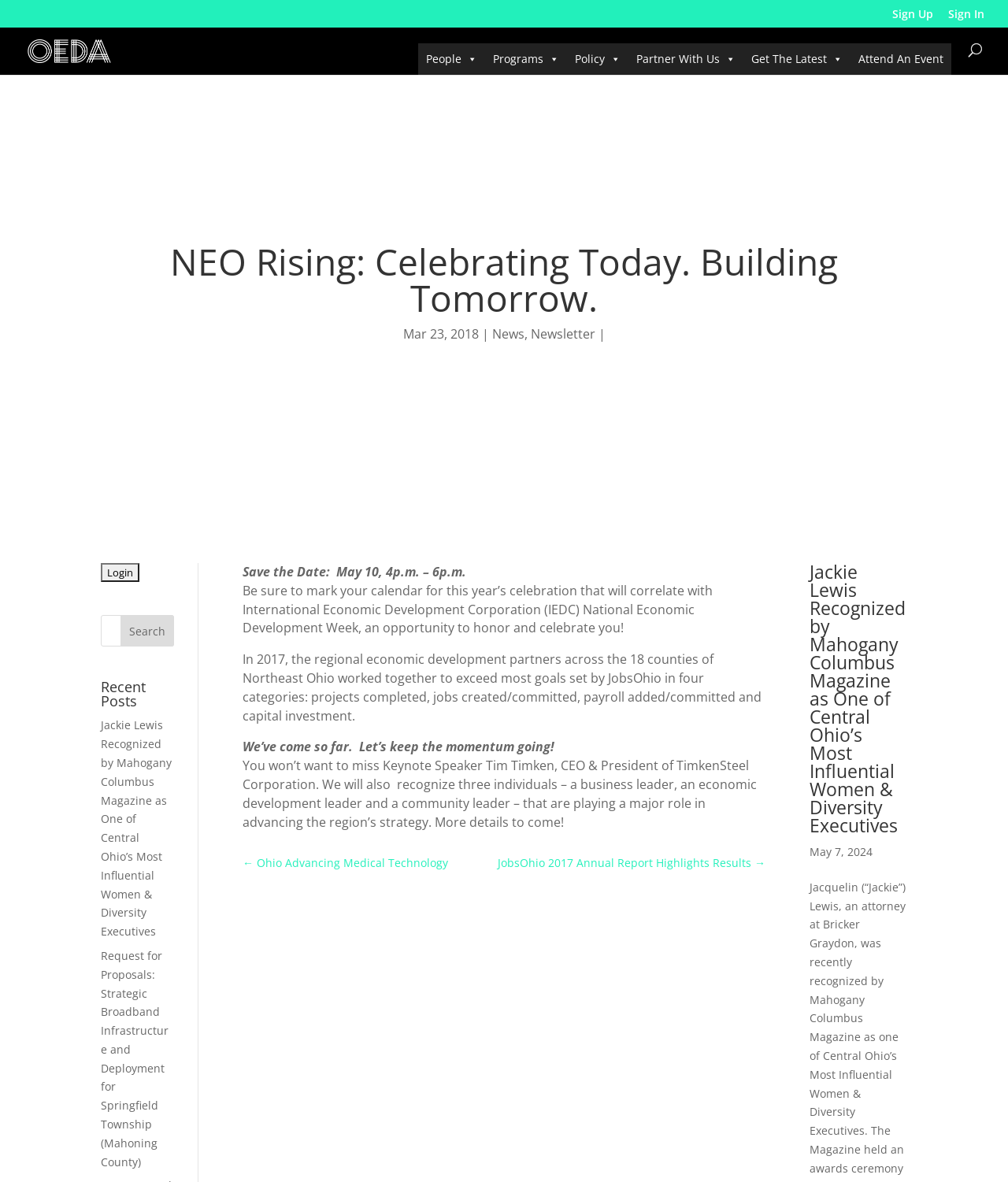Extract the bounding box coordinates for the HTML element that matches this description: "Sign Up". The coordinates should be four float numbers between 0 and 1, i.e., [left, top, right, bottom].

[0.885, 0.007, 0.926, 0.023]